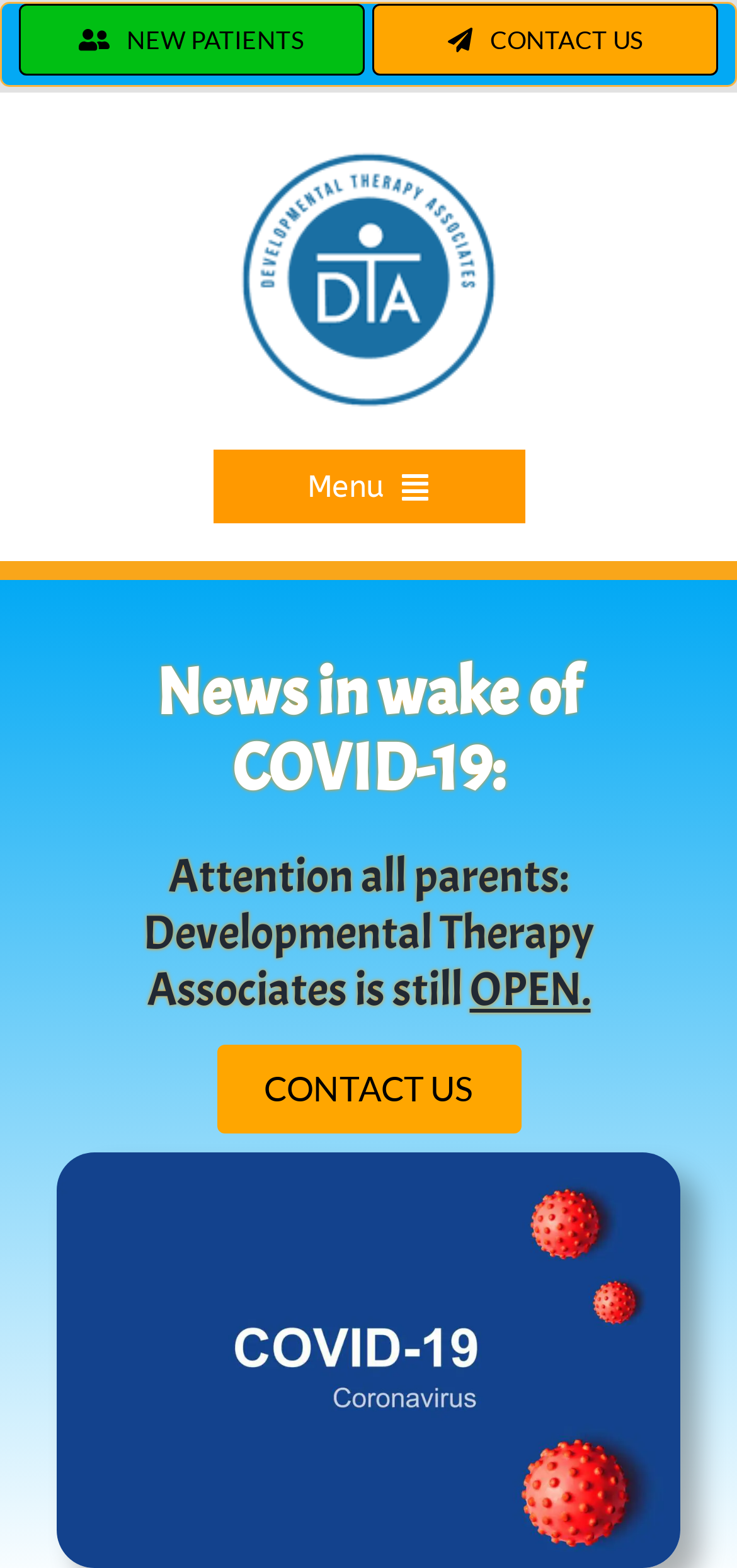What is the title of the page?
Can you provide an in-depth and detailed response to the question?

I found the title of the page by looking at the region 'Page Title Bar'. The heading inside this region says 'News in wake of COVID-19:', which suggests that the title of the page is related to COVID-19 updates. Further down, I found another heading that says 'Covid 19 Updates', which confirms that this is the title of the page.